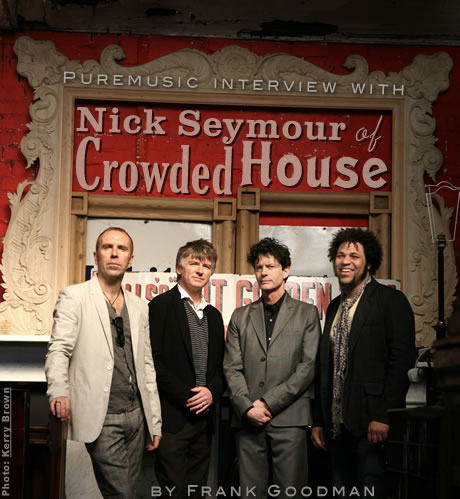Who took the photograph?
Based on the screenshot, respond with a single word or phrase.

Frank Goodman